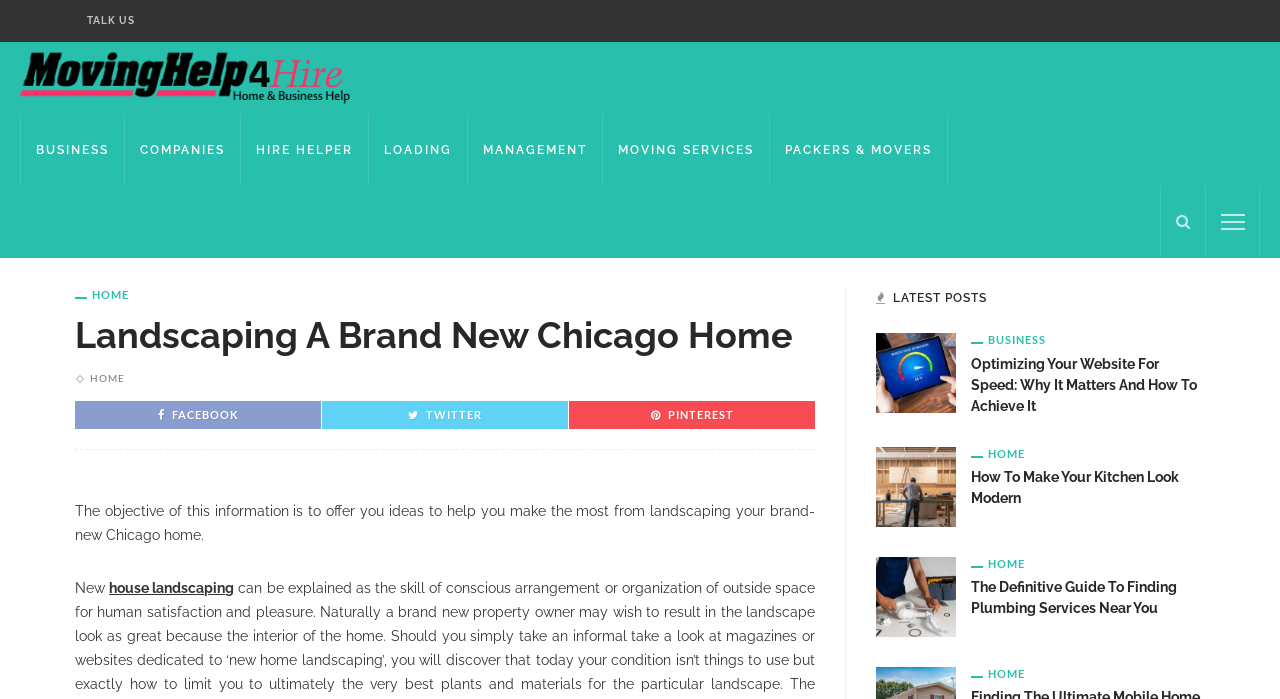Find the bounding box coordinates for the element that must be clicked to complete the instruction: "Click TALK US". The coordinates should be four float numbers between 0 and 1, indicated as [left, top, right, bottom].

[0.059, 0.0, 0.115, 0.06]